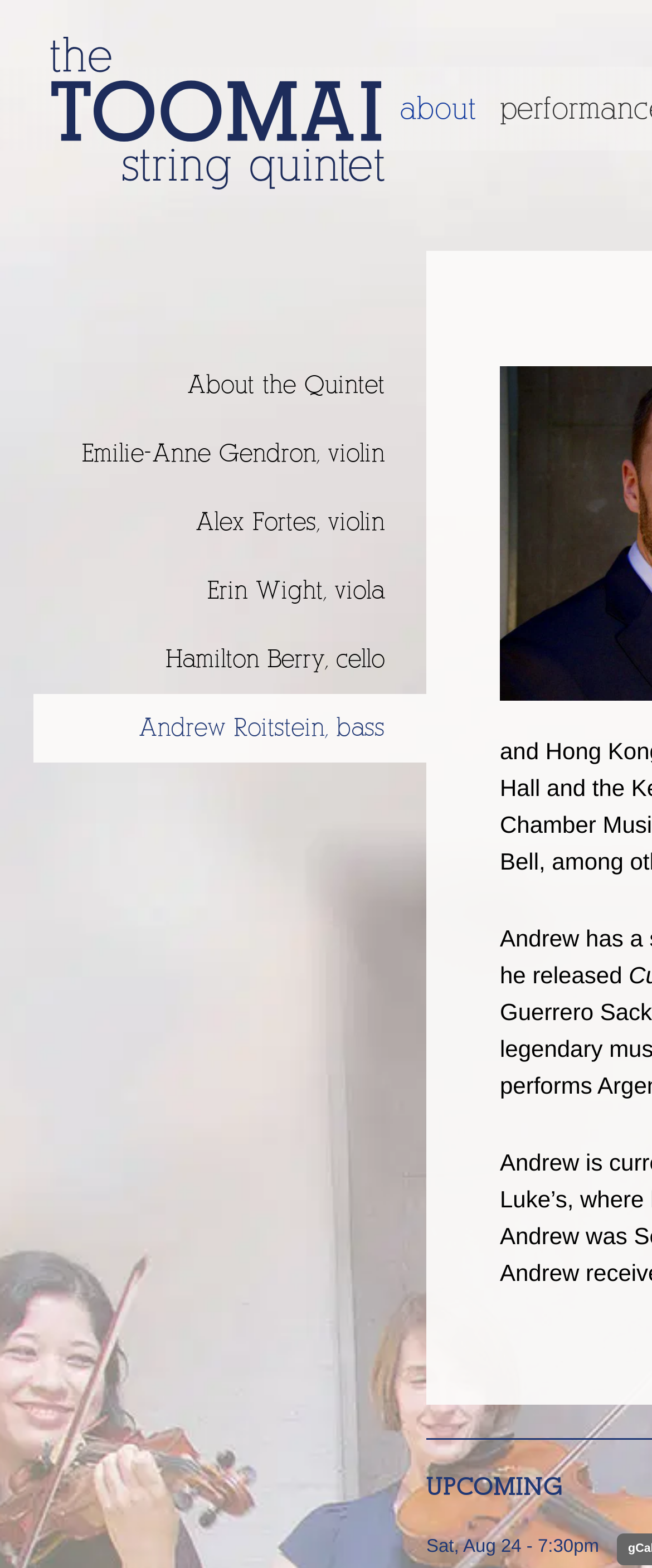What is the name of the bassist?
Please respond to the question with as much detail as possible.

The name of the bassist can be found in the root element 'Andrew Roitstein, bass |' which is the main title of the webpage, indicating that the webpage is about Andrew Roitstein, a bassist.